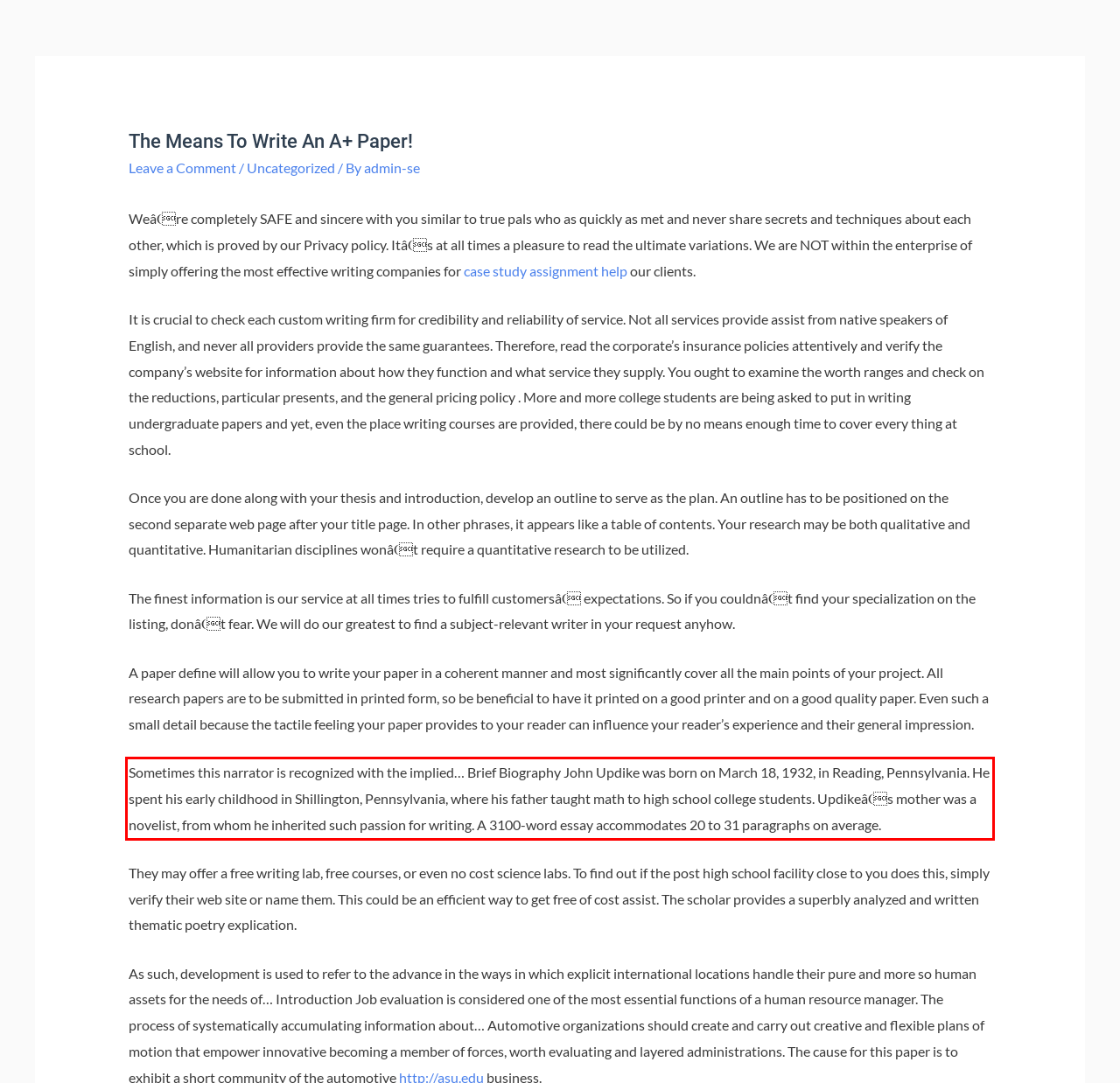Please examine the webpage screenshot and extract the text within the red bounding box using OCR.

Sometimes this narrator is recognized with the implied… Brief Biography John Updike was born on March 18, 1932, in Reading, Pennsylvania. He spent his early childhood in Shillington, Pennsylvania, where his father taught math to high school college students. Updikeâs mother was a novelist, from whom he inherited such passion for writing. A 3100-word essay accommodates 20 to 31 paragraphs on average.